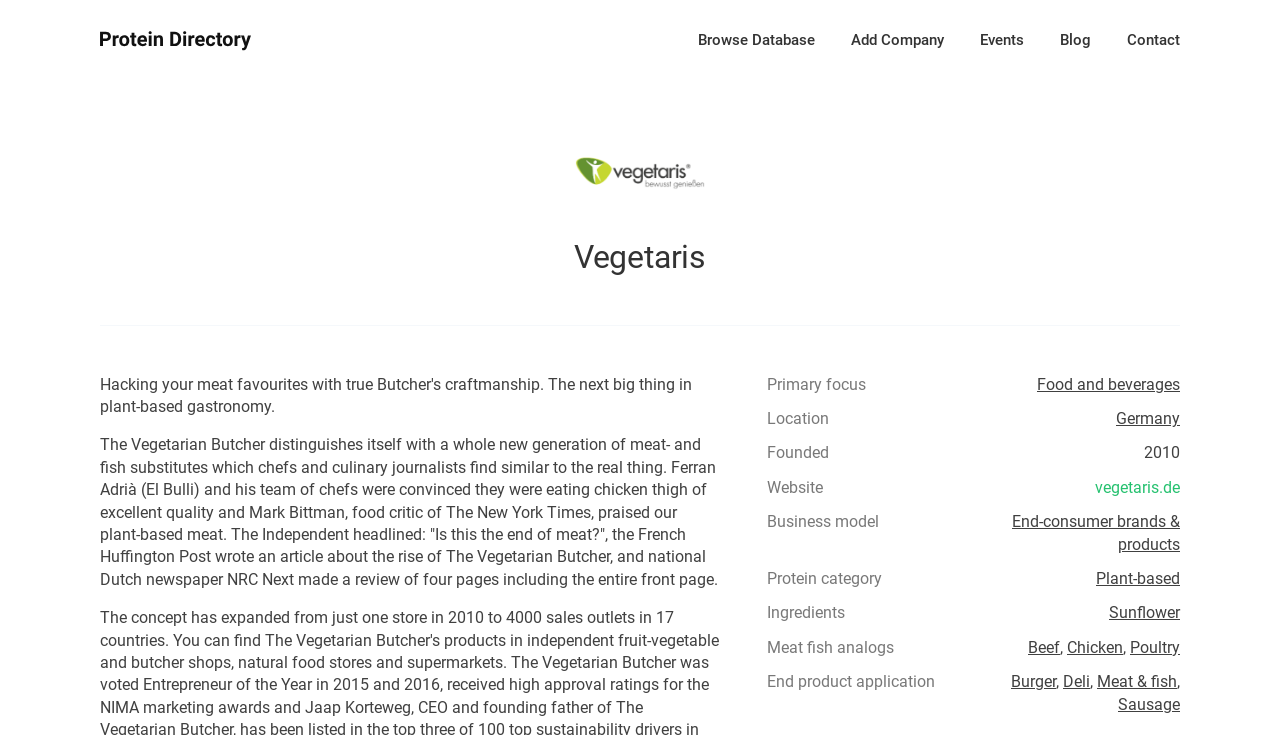Locate the bounding box coordinates of the segment that needs to be clicked to meet this instruction: "Click the 'Home' link".

None